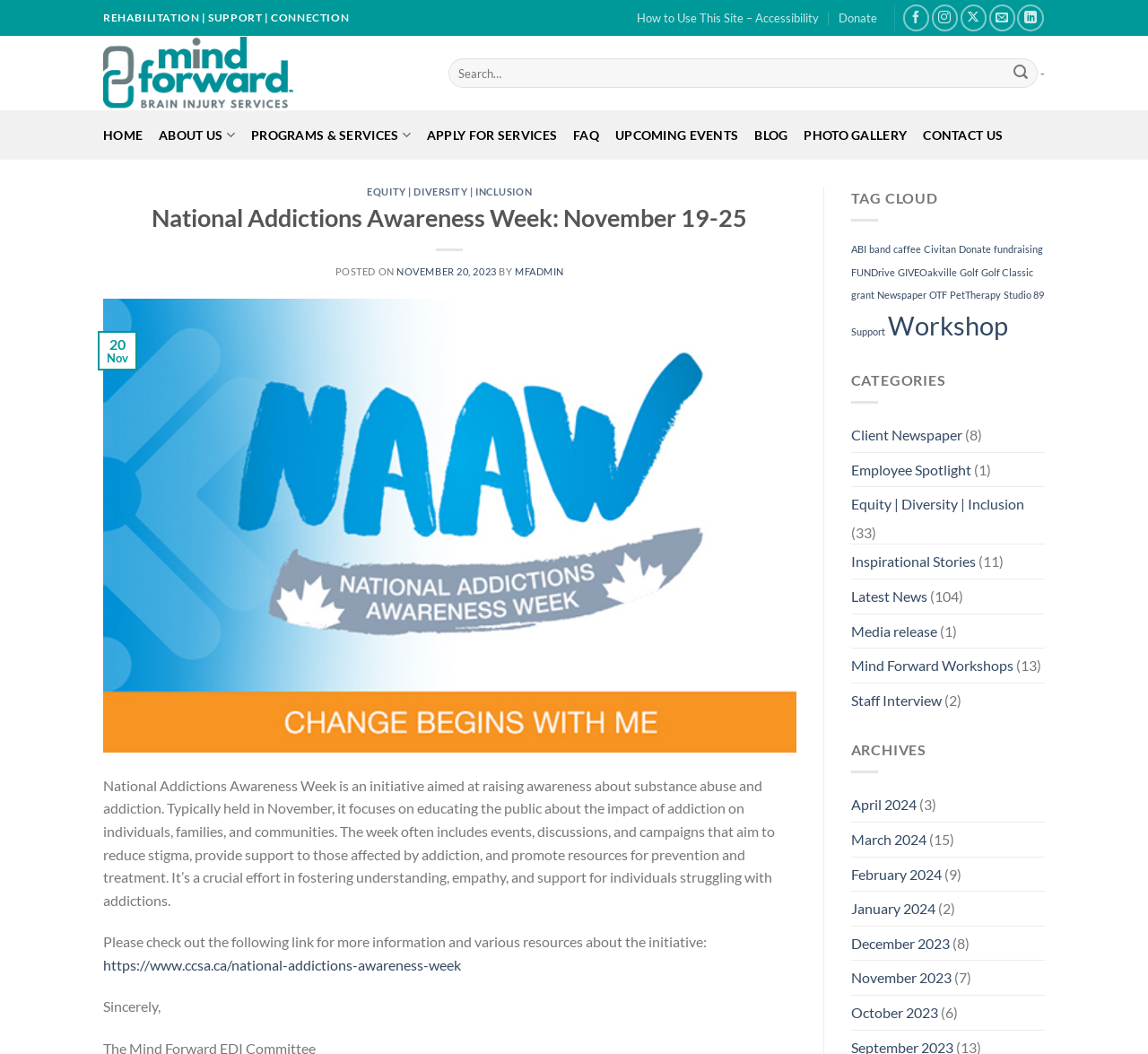Find the bounding box of the element with the following description: "Equity | Diversity | Inclusion". The coordinates must be four float numbers between 0 and 1, formatted as [left, top, right, bottom].

[0.741, 0.462, 0.892, 0.494]